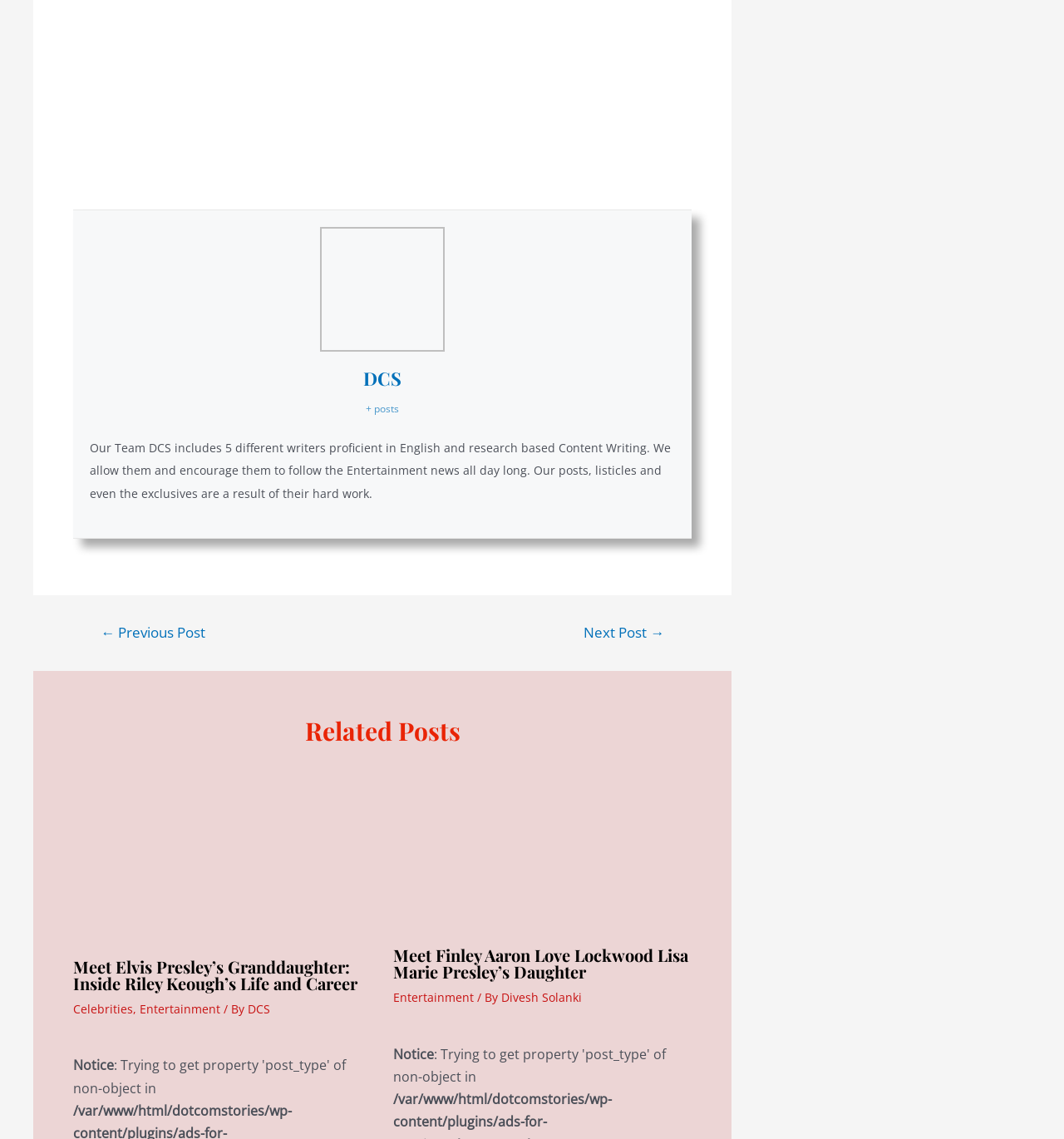Refer to the image and answer the question with as much detail as possible: How many writers are part of the DCS team?

The webpage mentions 'Our Team DCS includes 5 different writers proficient in English and research based Content Writing.' which indicates that there are 5 writers in the DCS team.